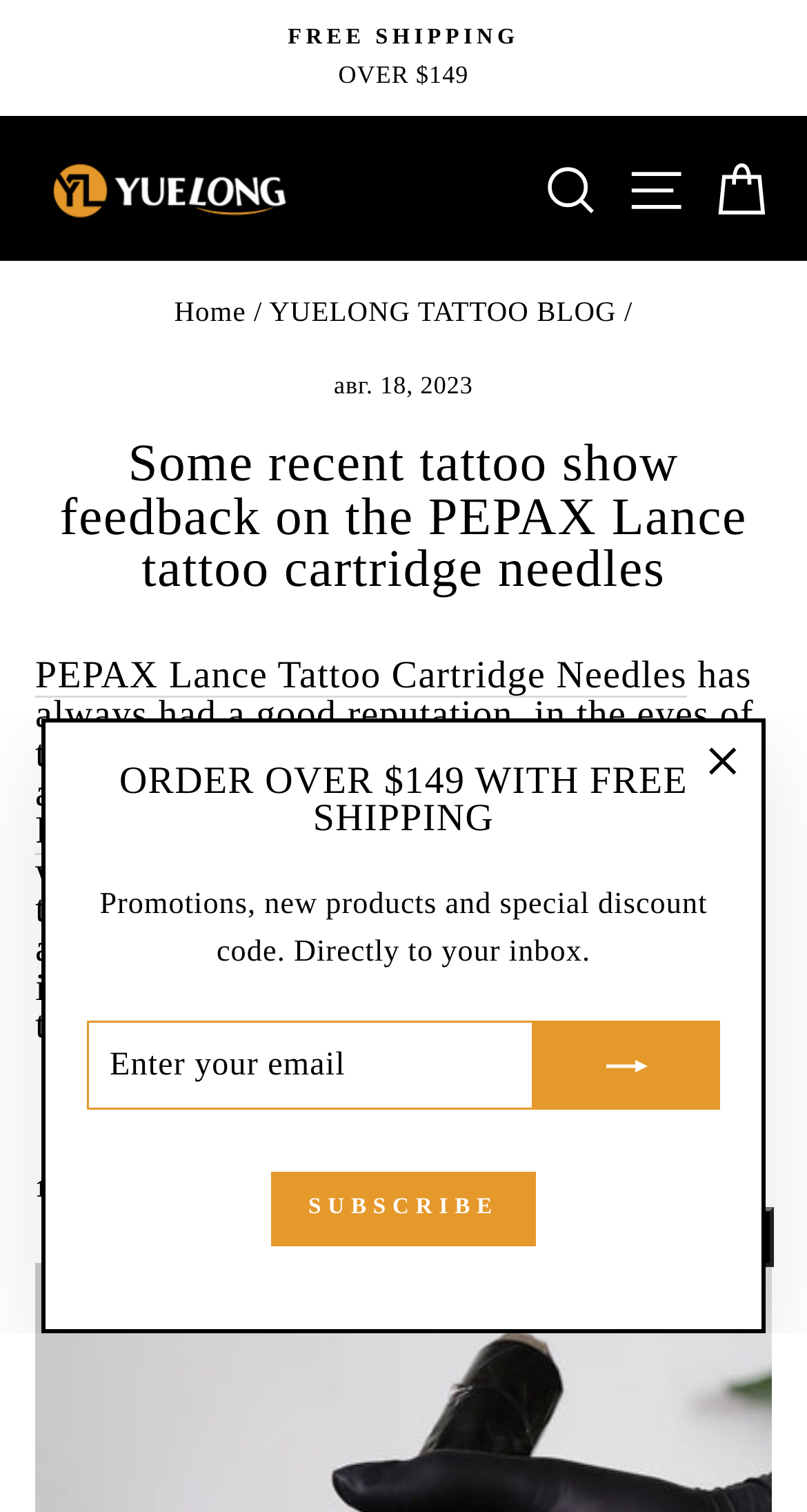Find the bounding box coordinates for the HTML element described in this sentence: "Leah". Provide the coordinates as four float numbers between 0 and 1, in the format [left, top, right, bottom].

None